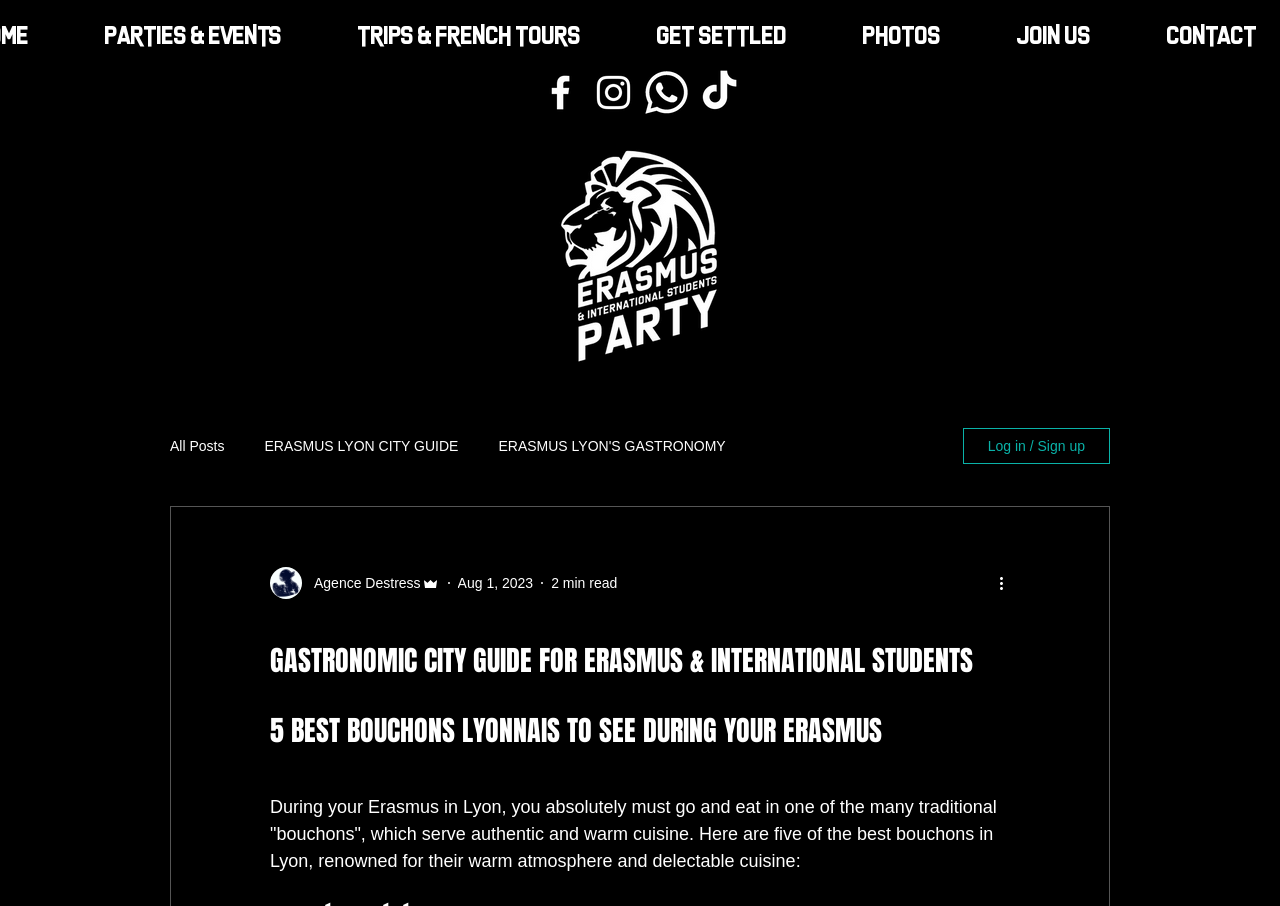Reply to the question with a single word or phrase:
What is the function of the 'Log in / Sign up' button?

To log in or sign up